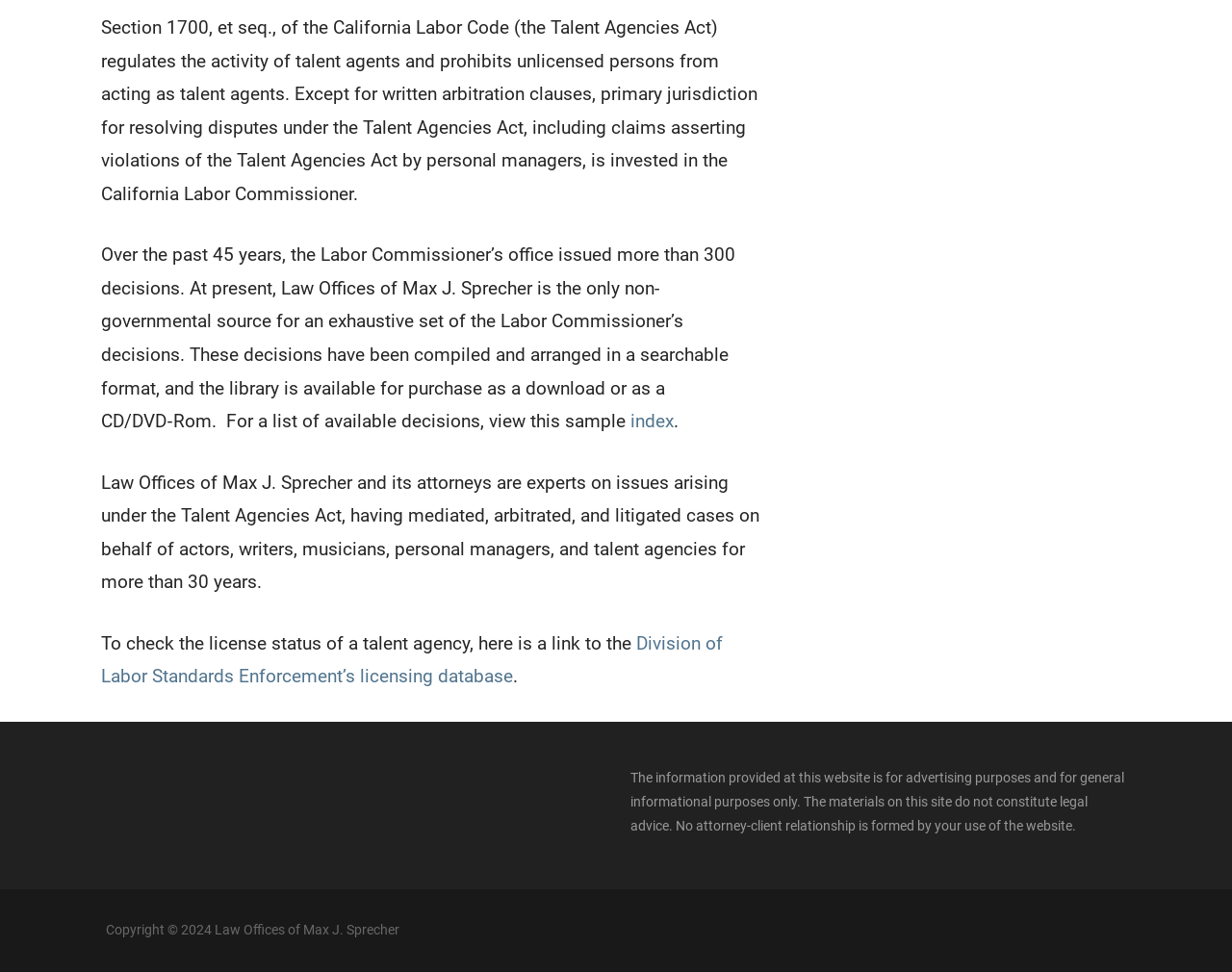Extract the bounding box coordinates for the described element: "www.yogaaid.com.au". The coordinates should be represented as four float numbers between 0 and 1: [left, top, right, bottom].

None